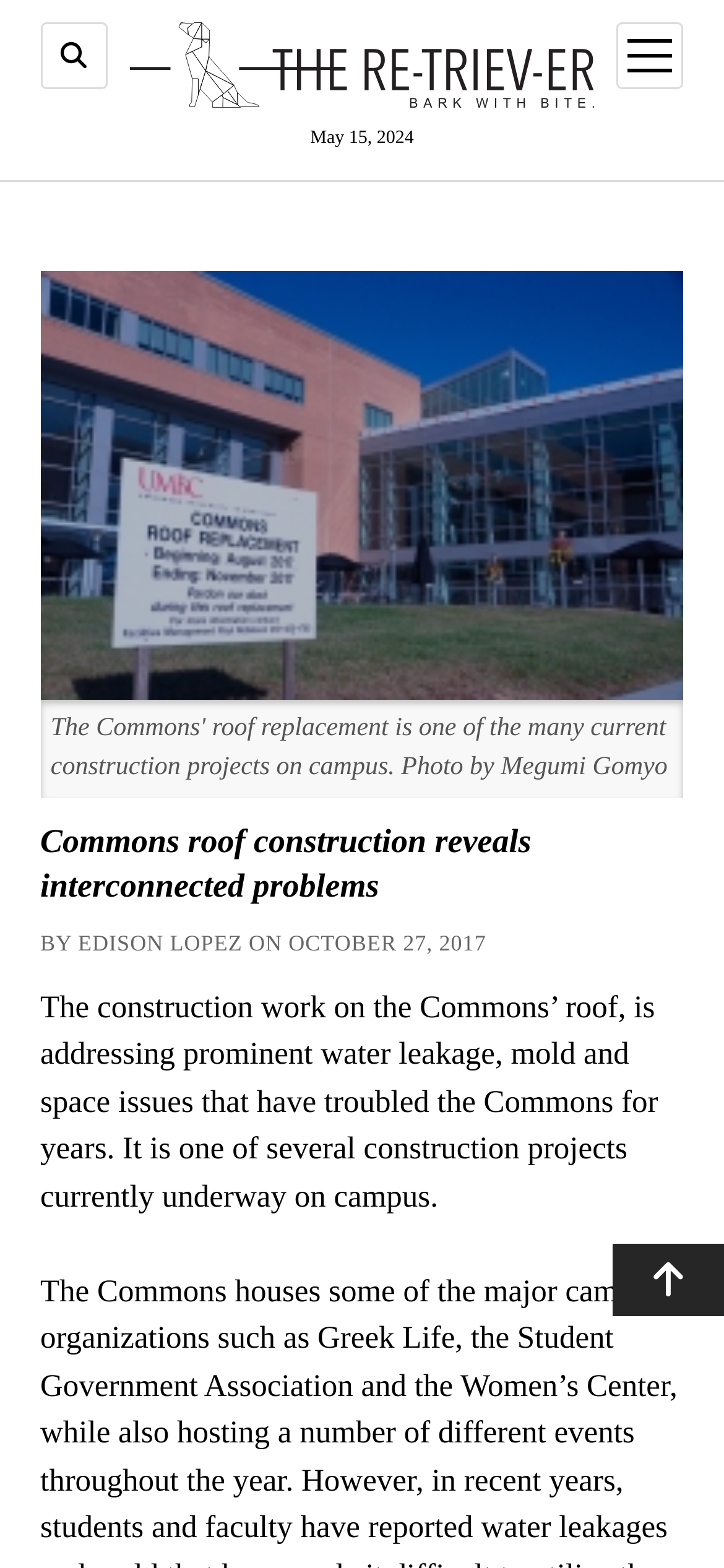What is the issue with the Commons' roof?
With the help of the image, please provide a detailed response to the question.

I found the issue with the Commons' roof by reading the text 'The construction work on the Commons’ roof, is addressing prominent water leakage, mold and space issues that have troubled the Commons for years.' which is located in the main content of the article.